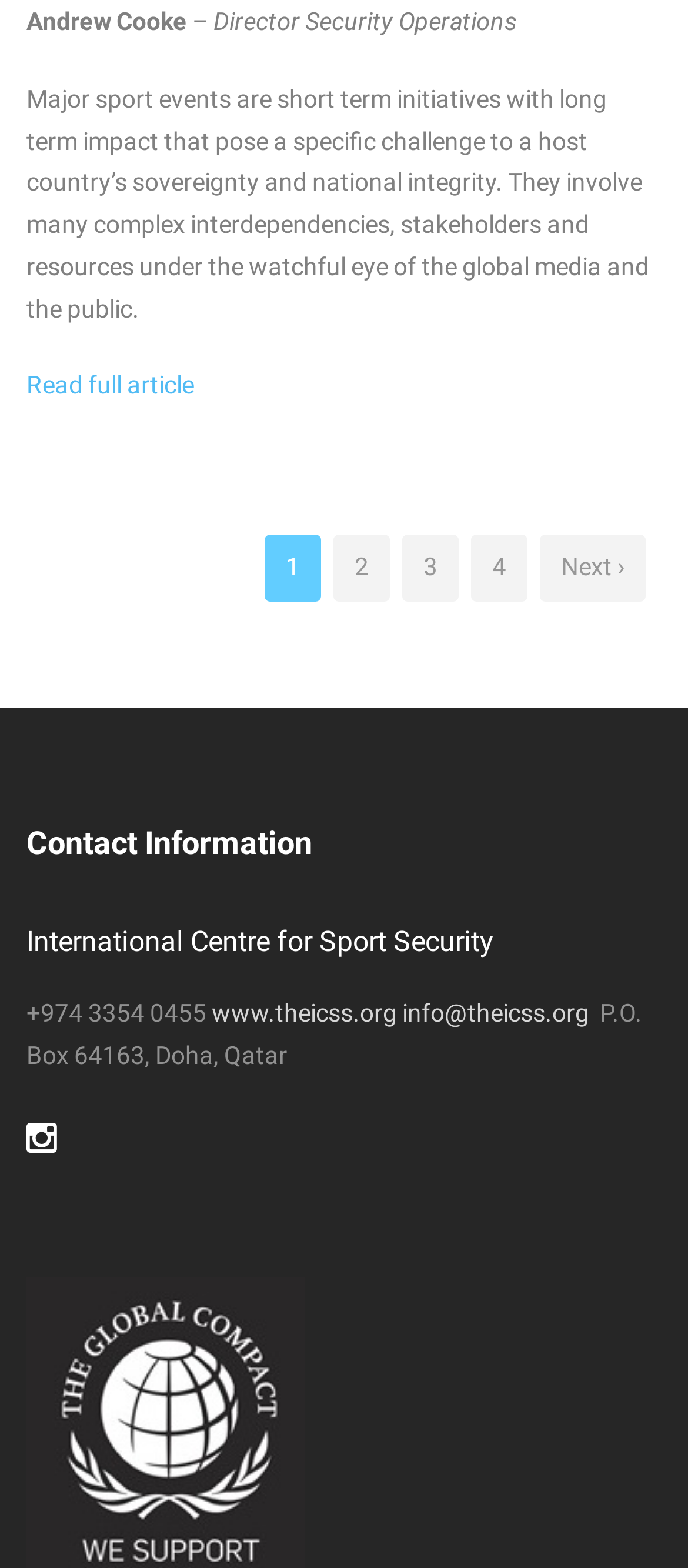Identify the bounding box coordinates for the UI element described as: "Next ›". The coordinates should be provided as four floats between 0 and 1: [left, top, right, bottom].

[0.785, 0.341, 0.938, 0.384]